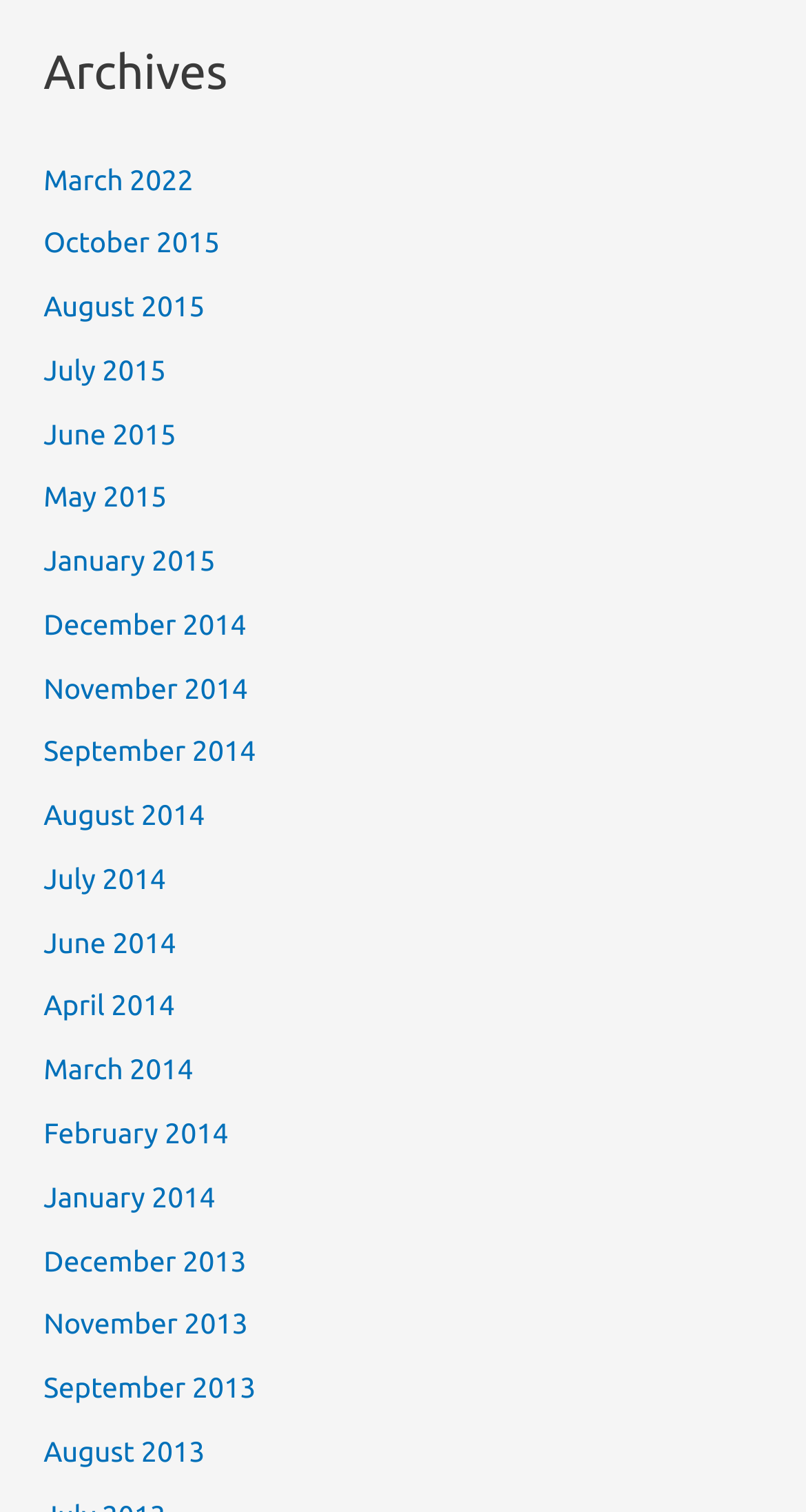Please examine the image and answer the question with a detailed explanation:
What is the latest month listed?

I looked at the list of links under the 'Archives' heading and found the latest month listed, which is March 2022.